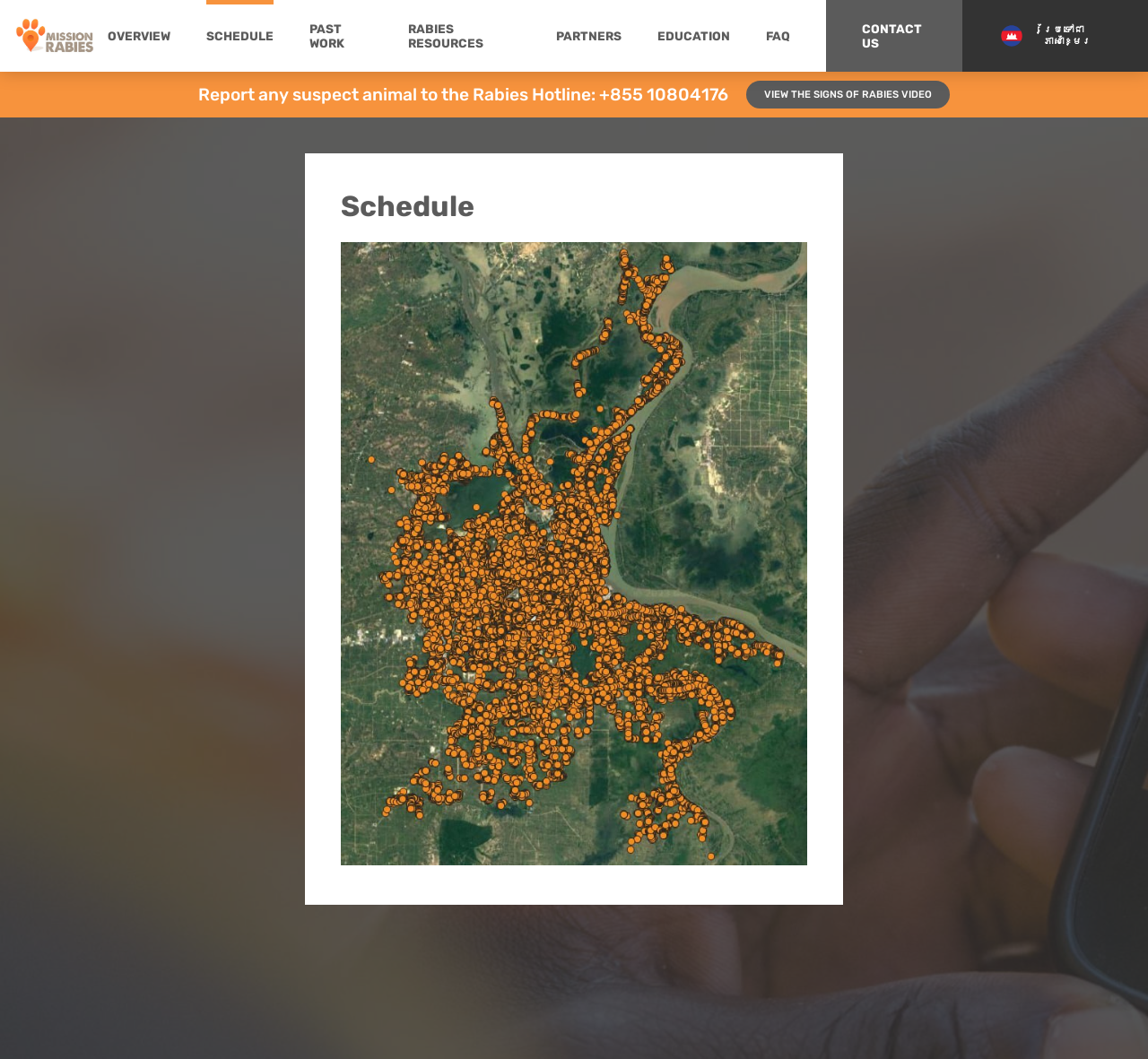Provide a brief response to the question below using a single word or phrase: 
What is the phone number for the Rabies Hotline?

+855 10804176